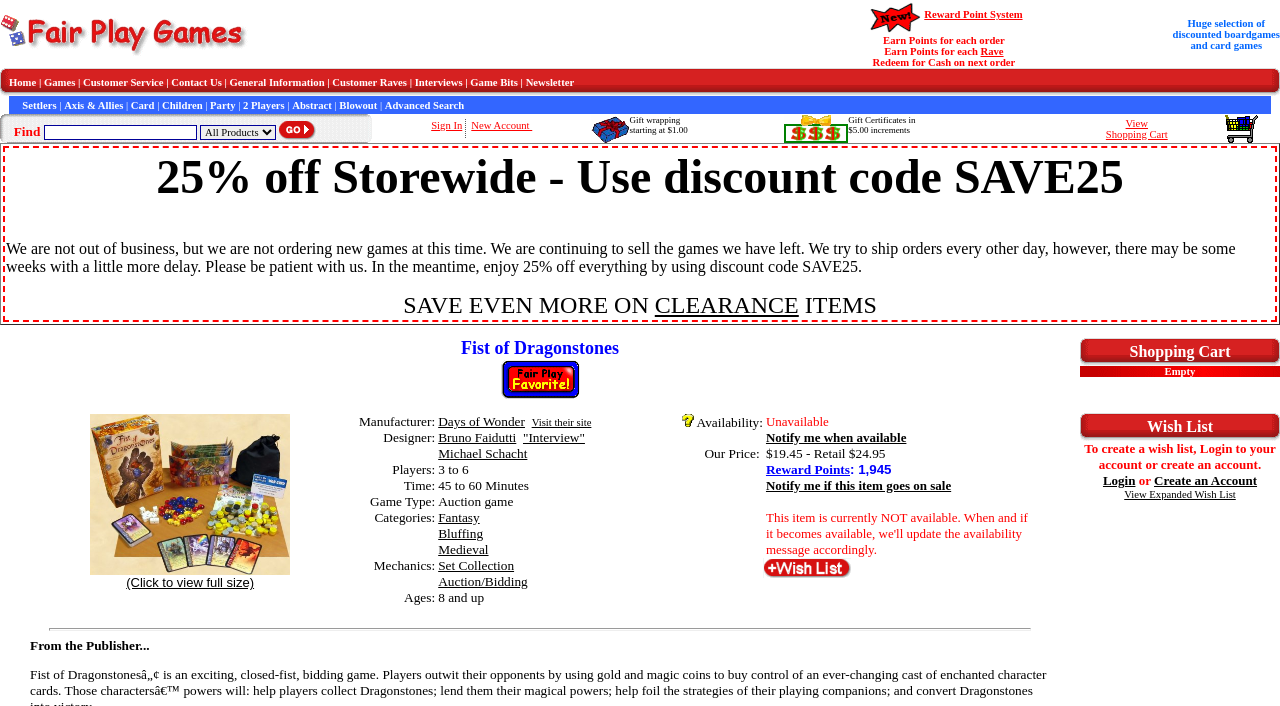Determine the bounding box for the UI element as described: "Game Bits". The coordinates should be represented as four float numbers between 0 and 1, formatted as [left, top, right, bottom].

[0.367, 0.108, 0.405, 0.124]